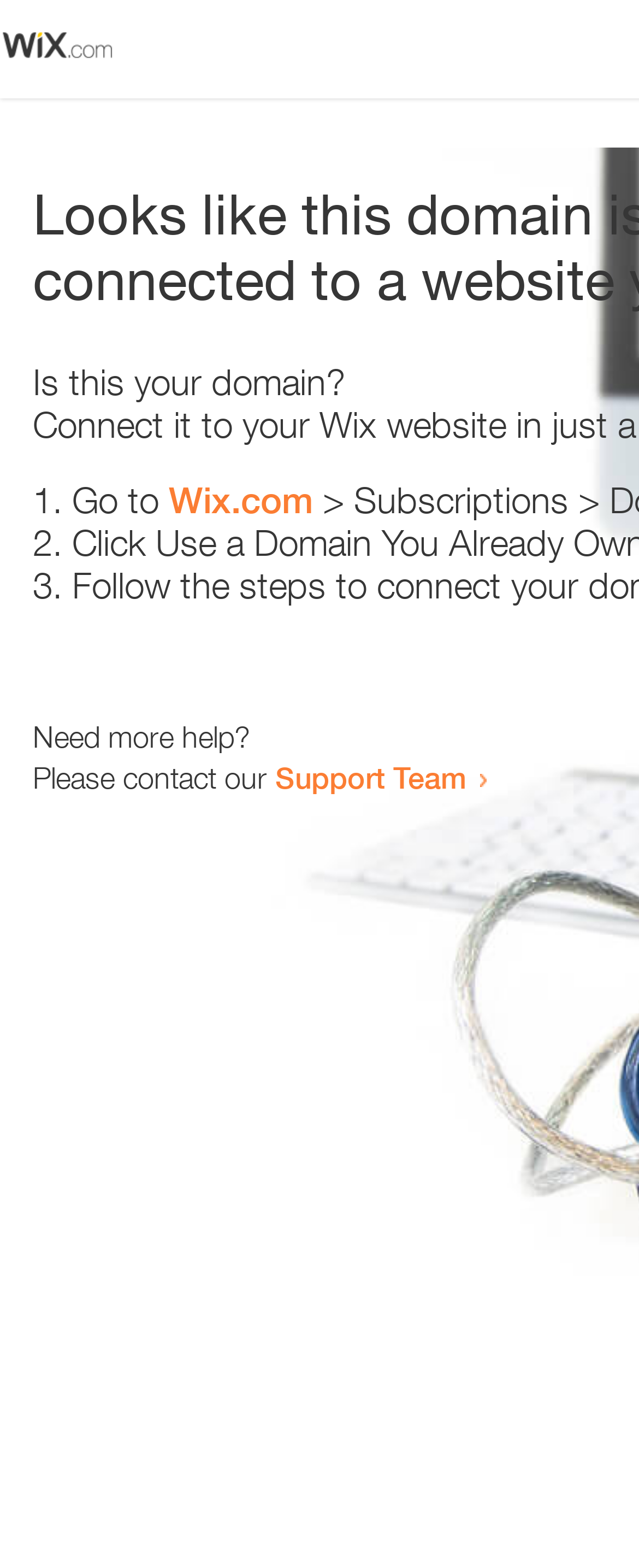Given the description Support Team, predict the bounding box coordinates of the UI element. Ensure the coordinates are in the format (top-left x, top-left y, bottom-right x, bottom-right y) and all values are between 0 and 1.

[0.431, 0.484, 0.731, 0.507]